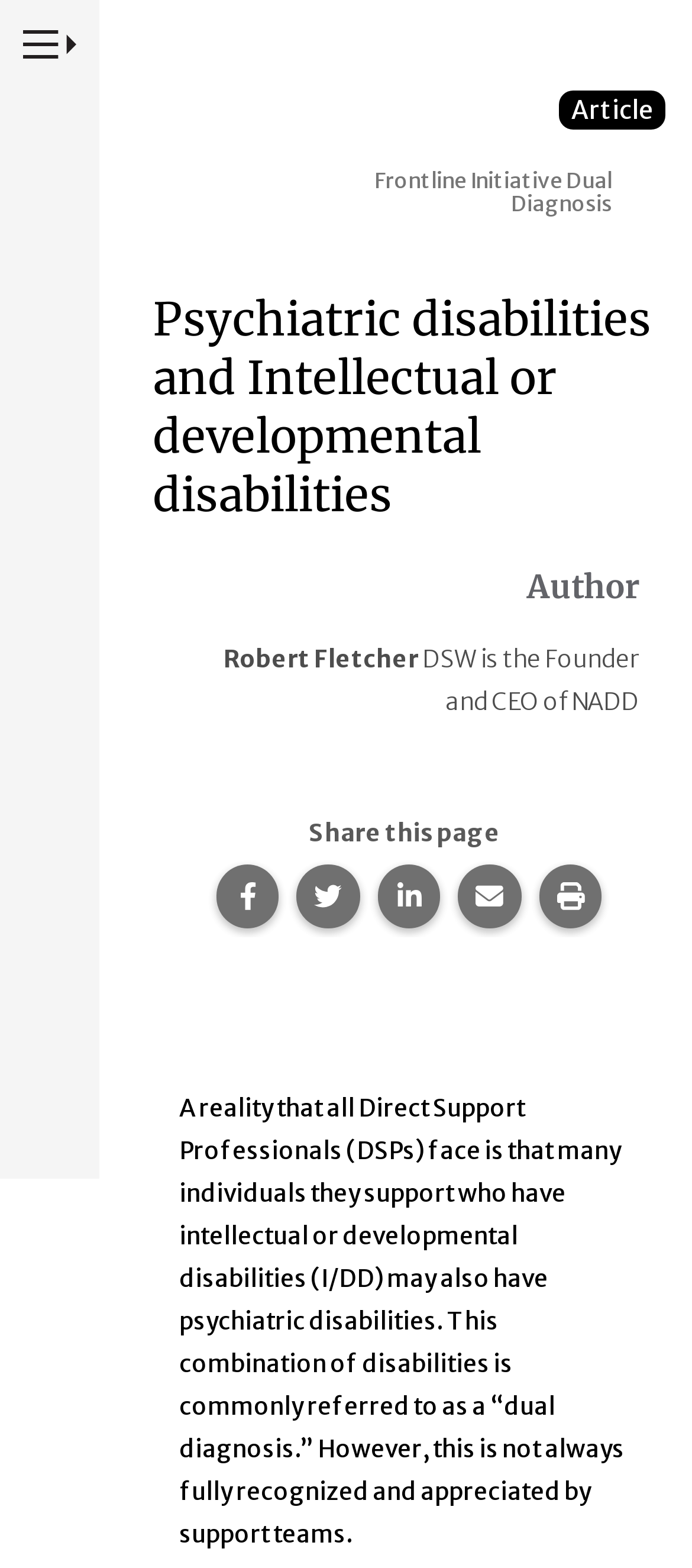Locate the headline of the webpage and generate its content.

Frontline Initiative Dual Diagnosis